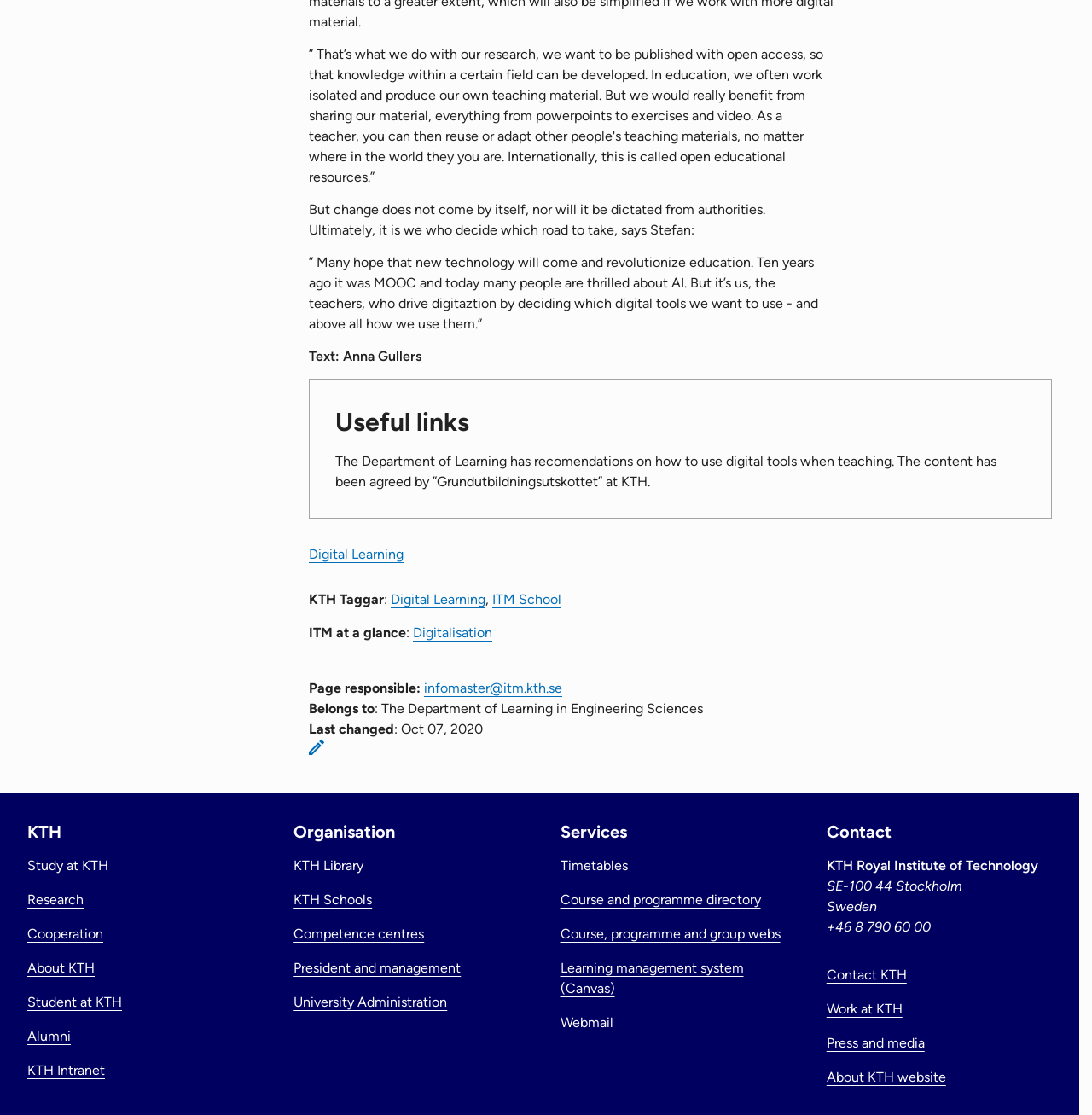Please locate the bounding box coordinates for the element that should be clicked to achieve the following instruction: "View the 'Best Collagen Face Cream for Women Over 50 (Or Any Age!) [2021]' review". Ensure the coordinates are given as four float numbers between 0 and 1, i.e., [left, top, right, bottom].

None